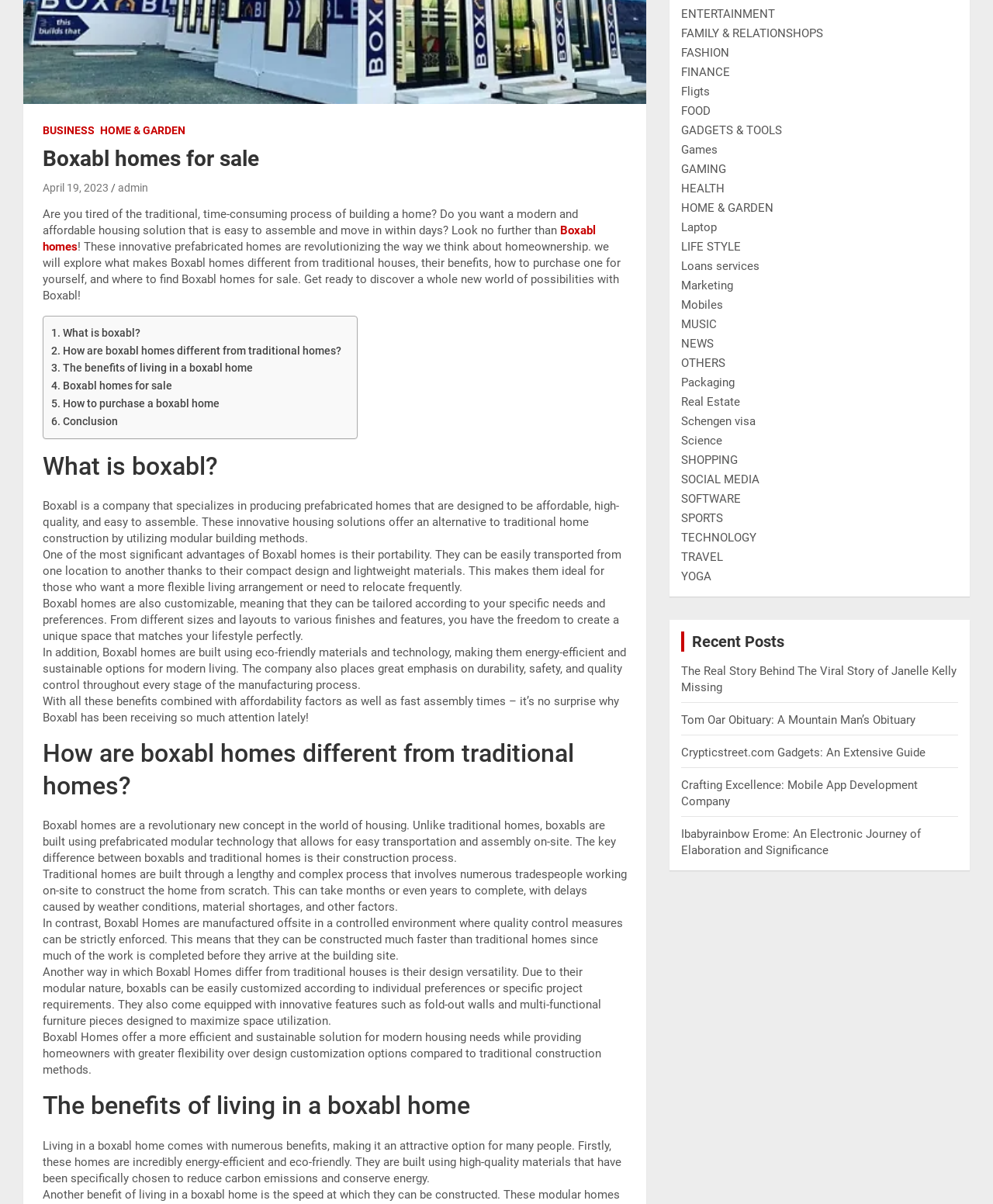Using the webpage screenshot and the element description Crypticstreet.com Gadgets: An Extensive Guide, determine the bounding box coordinates. Specify the coordinates in the format (top-left x, top-left y, bottom-right x, bottom-right y) with values ranging from 0 to 1.

[0.686, 0.619, 0.932, 0.631]